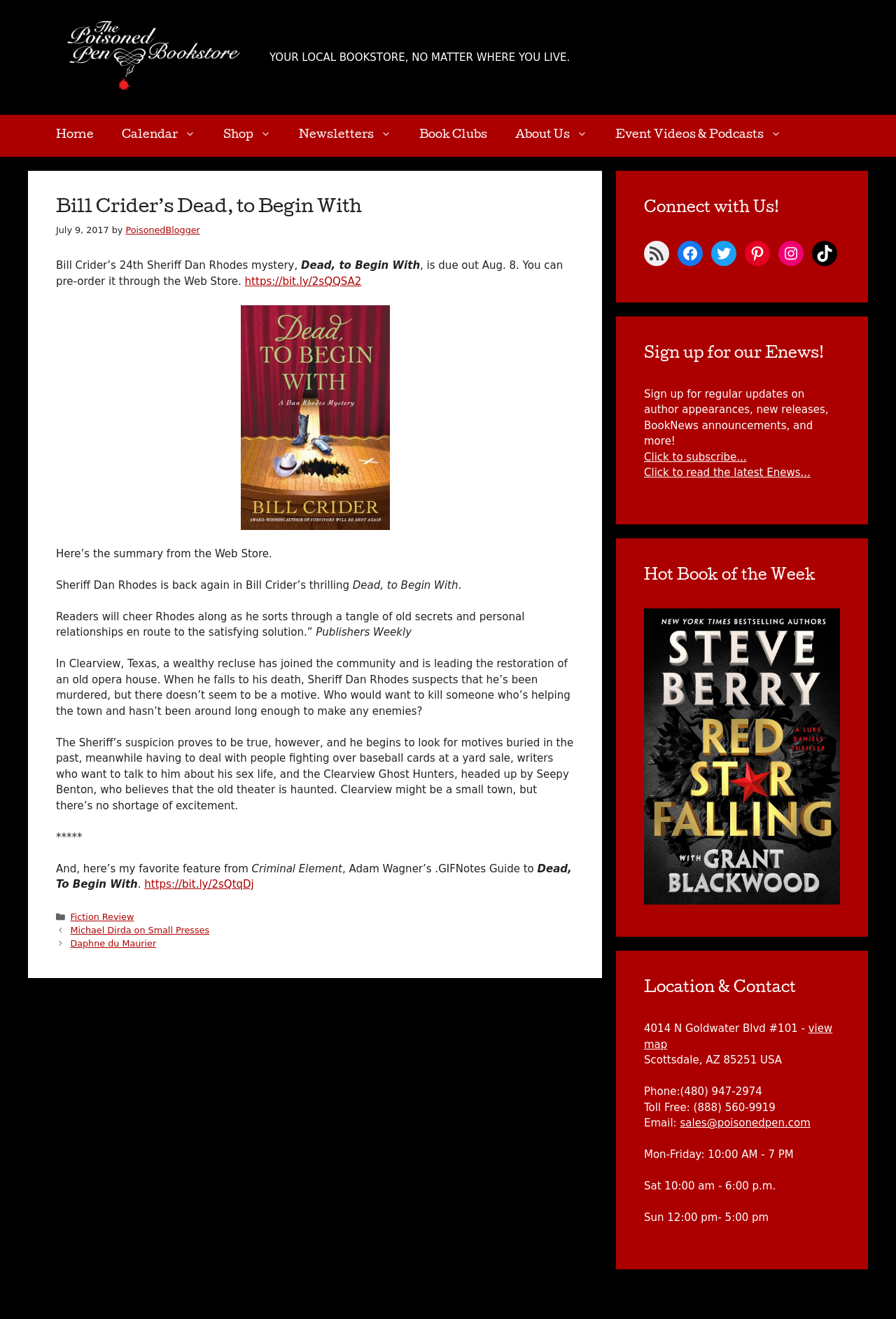Identify the bounding box of the UI component described as: "Daphne du Maurier".

[0.078, 0.711, 0.174, 0.719]